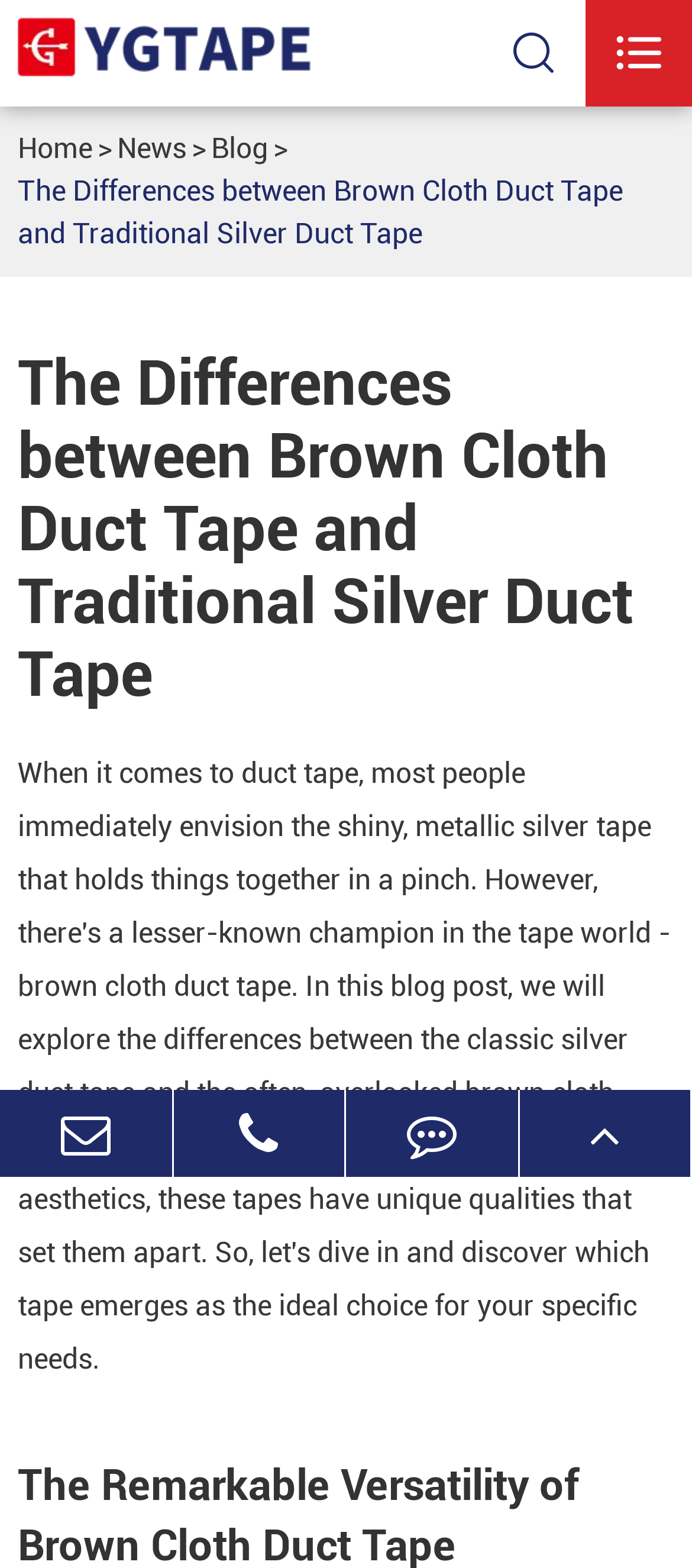How many social media links are there at the bottom of the webpage?
Please answer the question with a detailed and comprehensive explanation.

I counted the number of social media links at the bottom of the webpage, which are represented by icons, and found that there are two social media links.